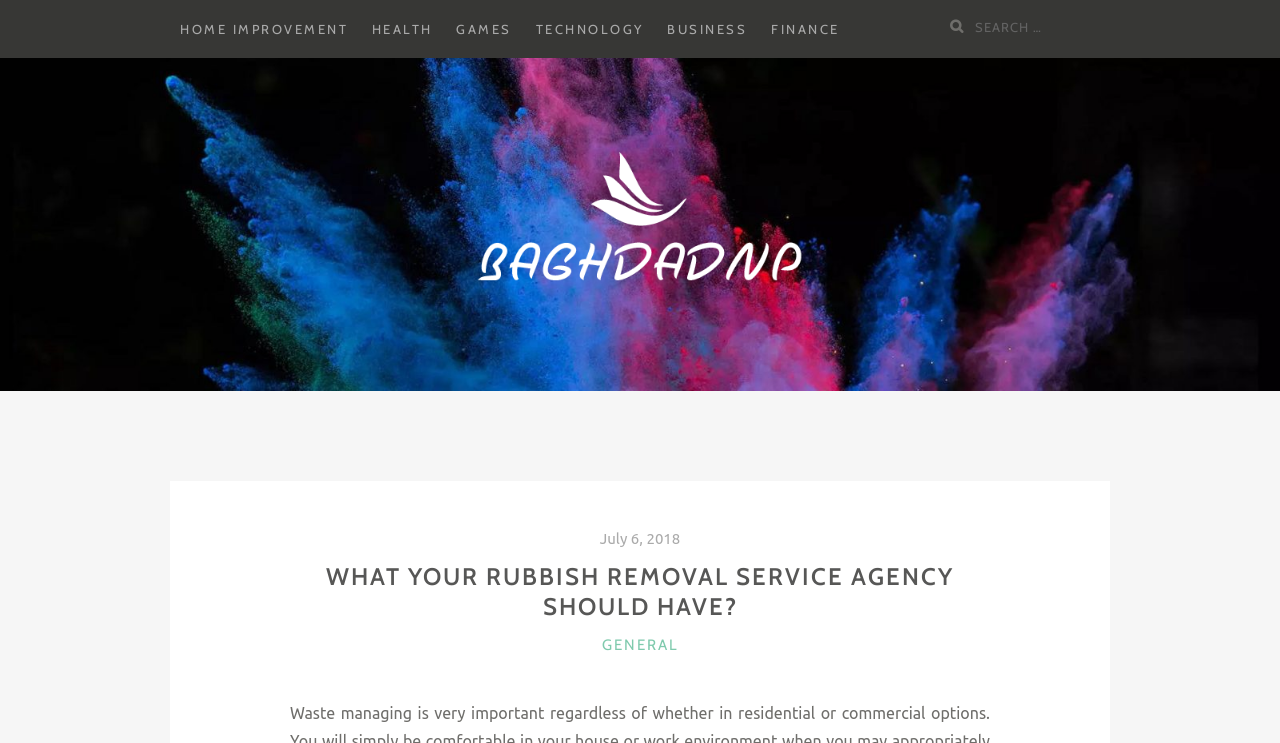Please identify the bounding box coordinates of the element's region that needs to be clicked to fulfill the following instruction: "Go to HOME IMPROVEMENT page". The bounding box coordinates should consist of four float numbers between 0 and 1, i.e., [left, top, right, bottom].

[0.133, 0.019, 0.28, 0.059]